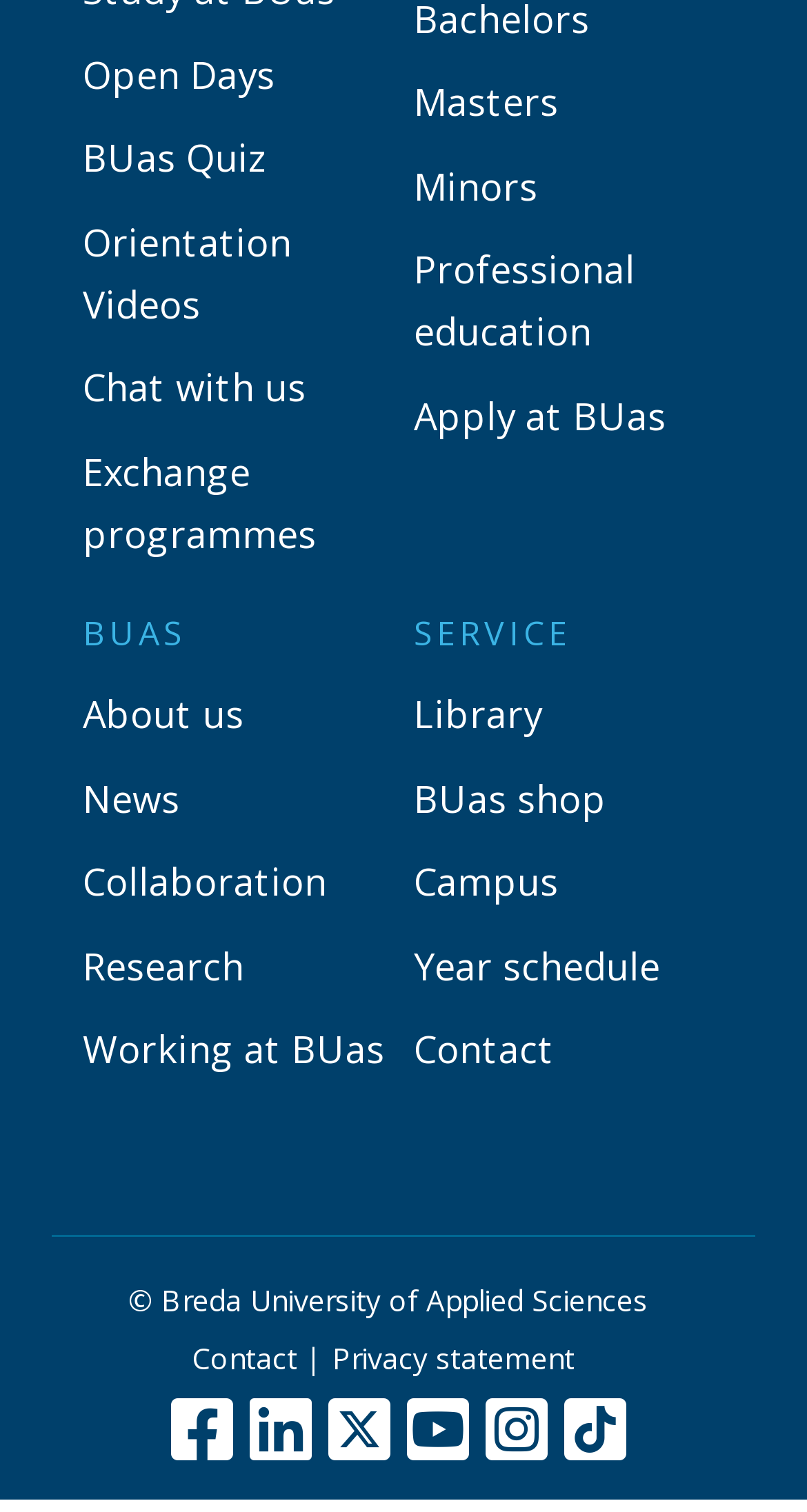What is the purpose of the 'Apply at BUas' link?
Carefully analyze the image and provide a detailed answer to the question.

The 'Apply at BUas' link is located under the 'Masters' category, suggesting that it is related to the application process for the university's master's programs. The link's location and context imply that its purpose is to allow users to apply to the university.